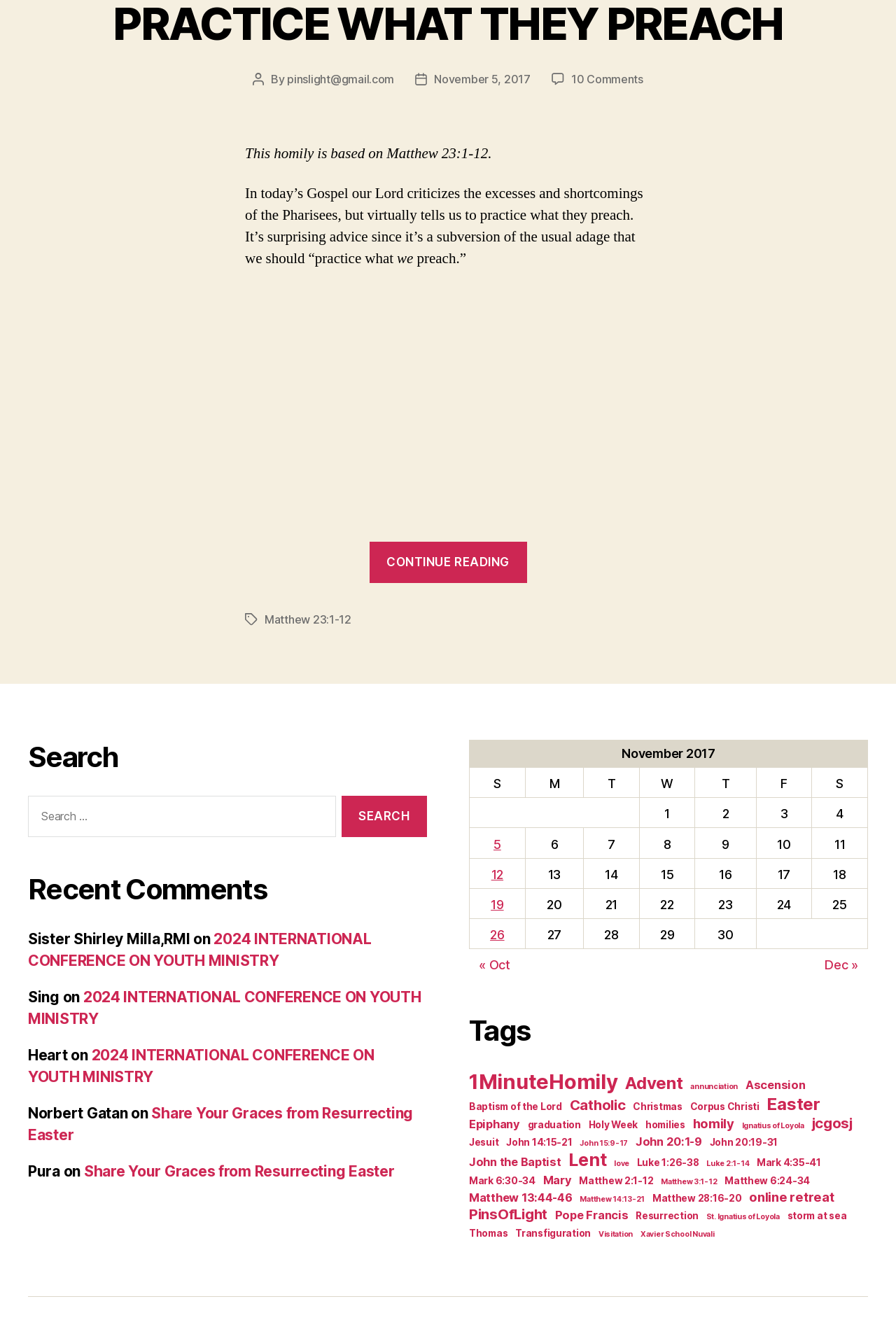Please provide a detailed answer to the question below by examining the image:
What is the search function for?

The search function is located in the right sidebar of the webpage, and it is labeled as 'Search for:', which allows users to search for specific content on the website.